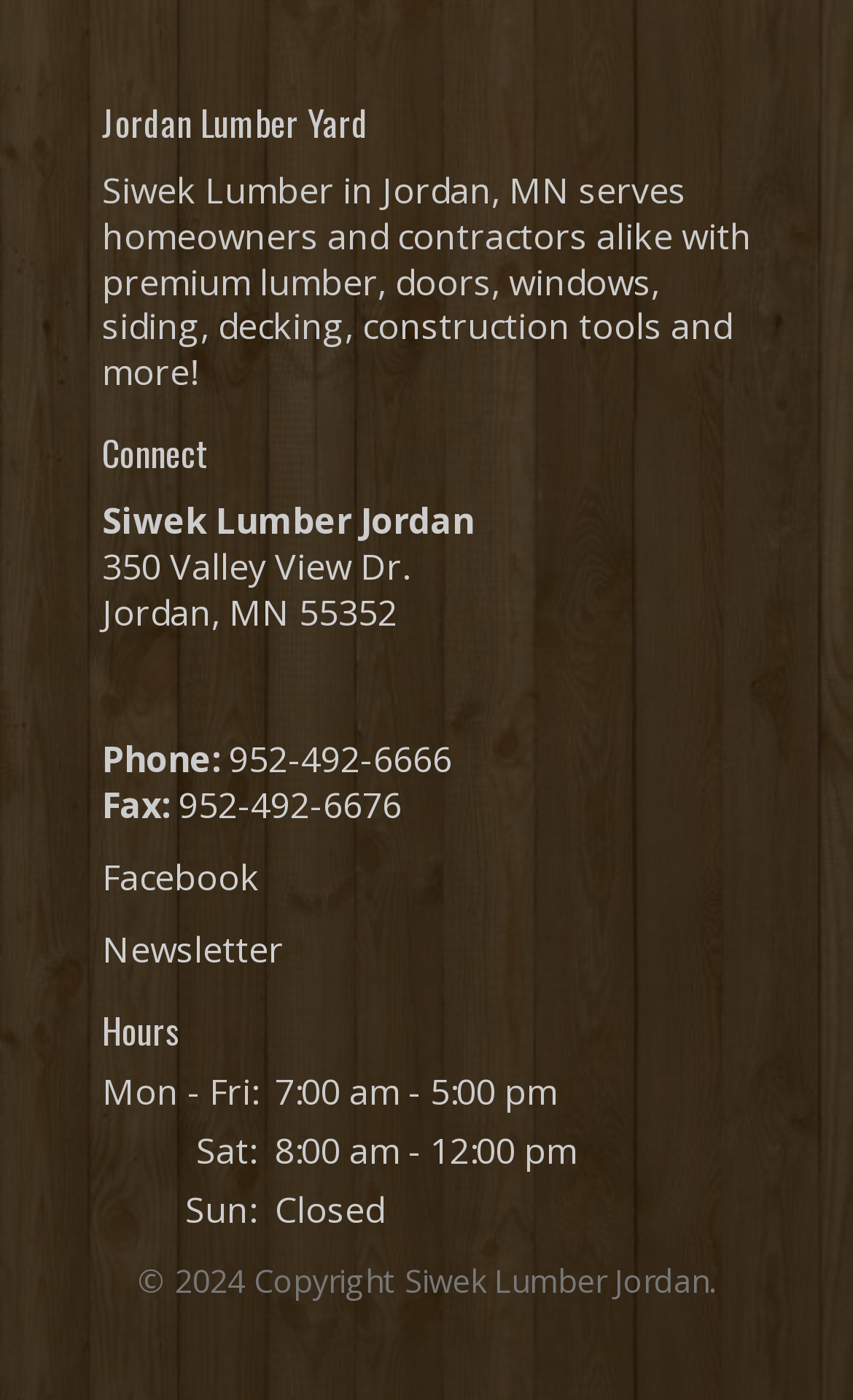Given the element description "Newsletter" in the screenshot, predict the bounding box coordinates of that UI element.

[0.119, 0.661, 0.332, 0.695]